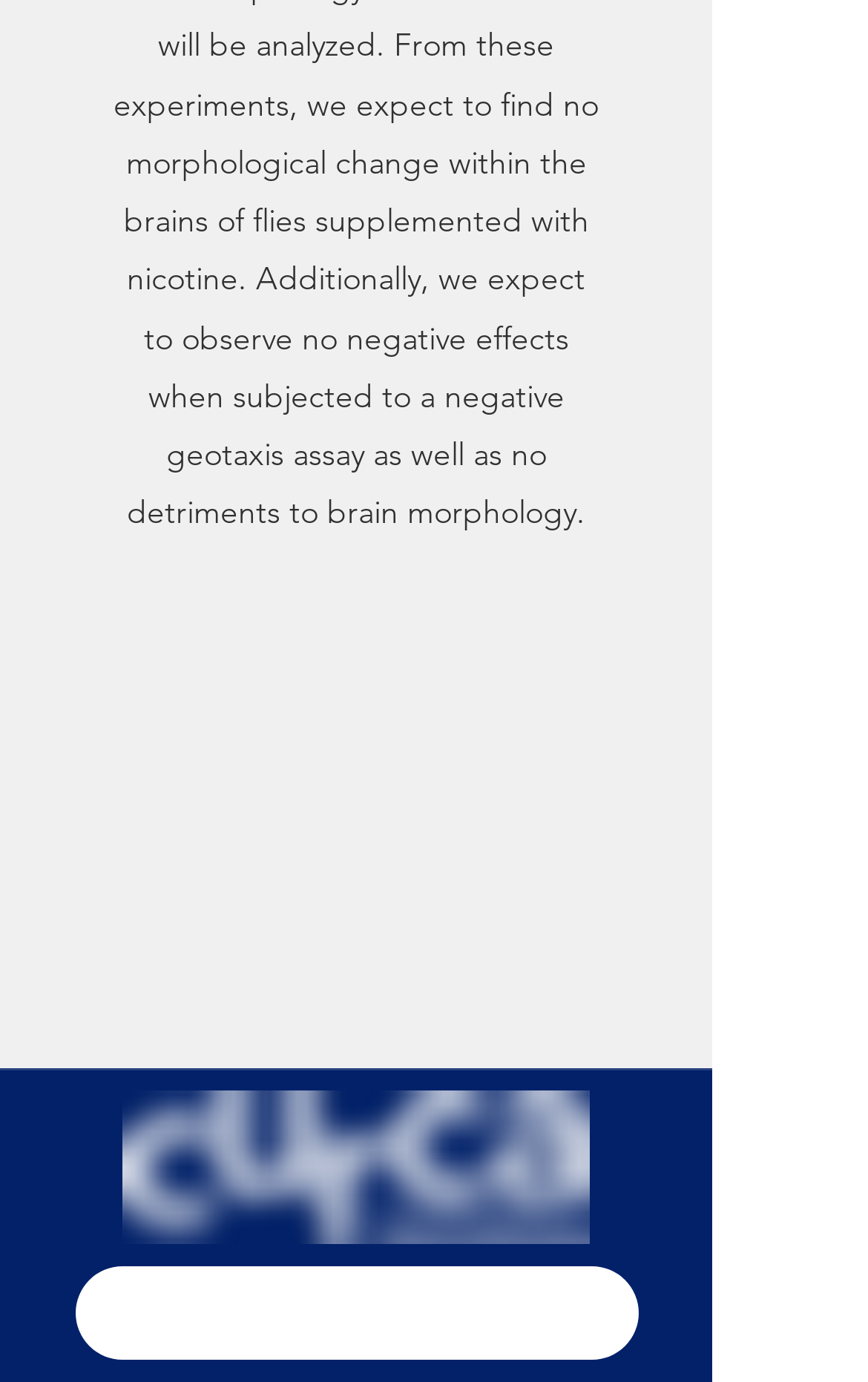Answer the question briefly using a single word or phrase: 
What is the purpose of the contentinfo element?

Footer